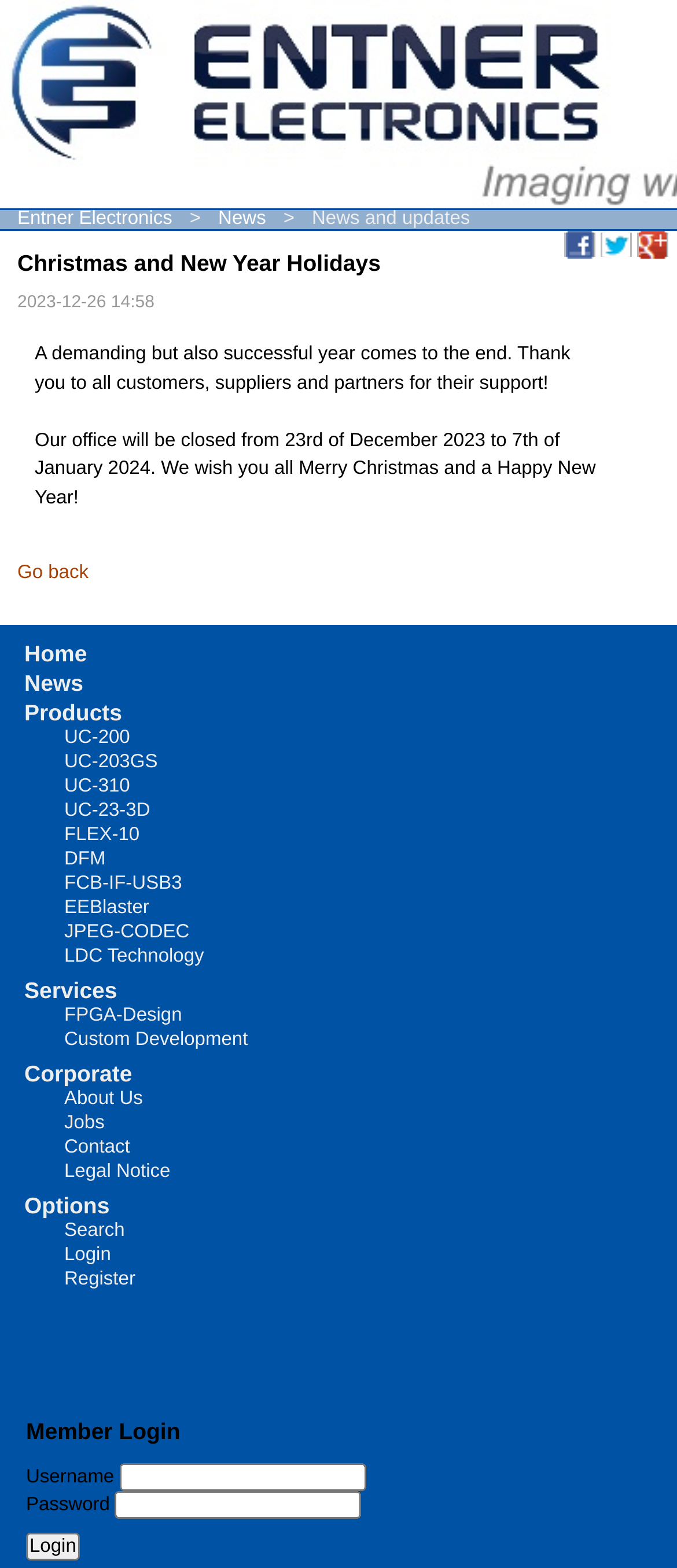Locate the bounding box coordinates of the segment that needs to be clicked to meet this instruction: "Go back to the previous page".

[0.026, 0.359, 0.131, 0.372]